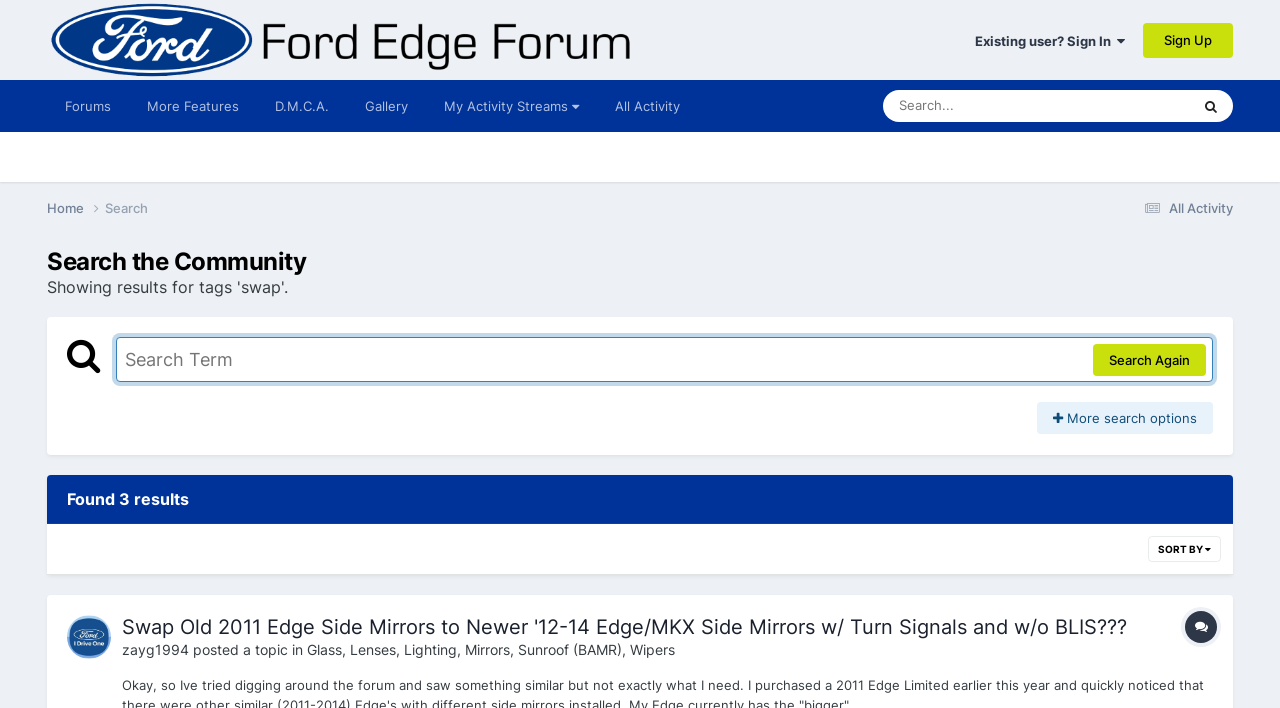Determine the bounding box coordinates of the element's region needed to click to follow the instruction: "View topic about swapping old Edge side mirrors". Provide these coordinates as four float numbers between 0 and 1, formatted as [left, top, right, bottom].

[0.095, 0.868, 0.88, 0.902]